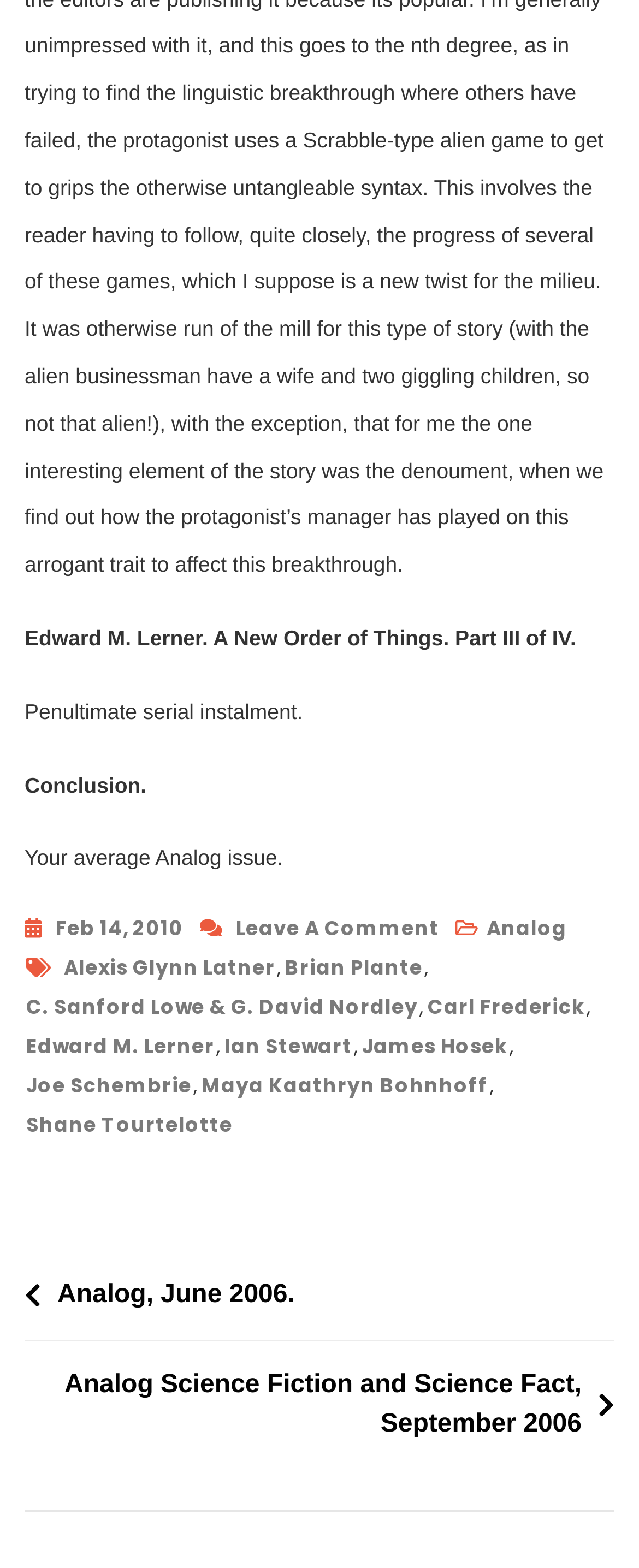Use a single word or phrase to answer the question:
How many navigation links are there?

2